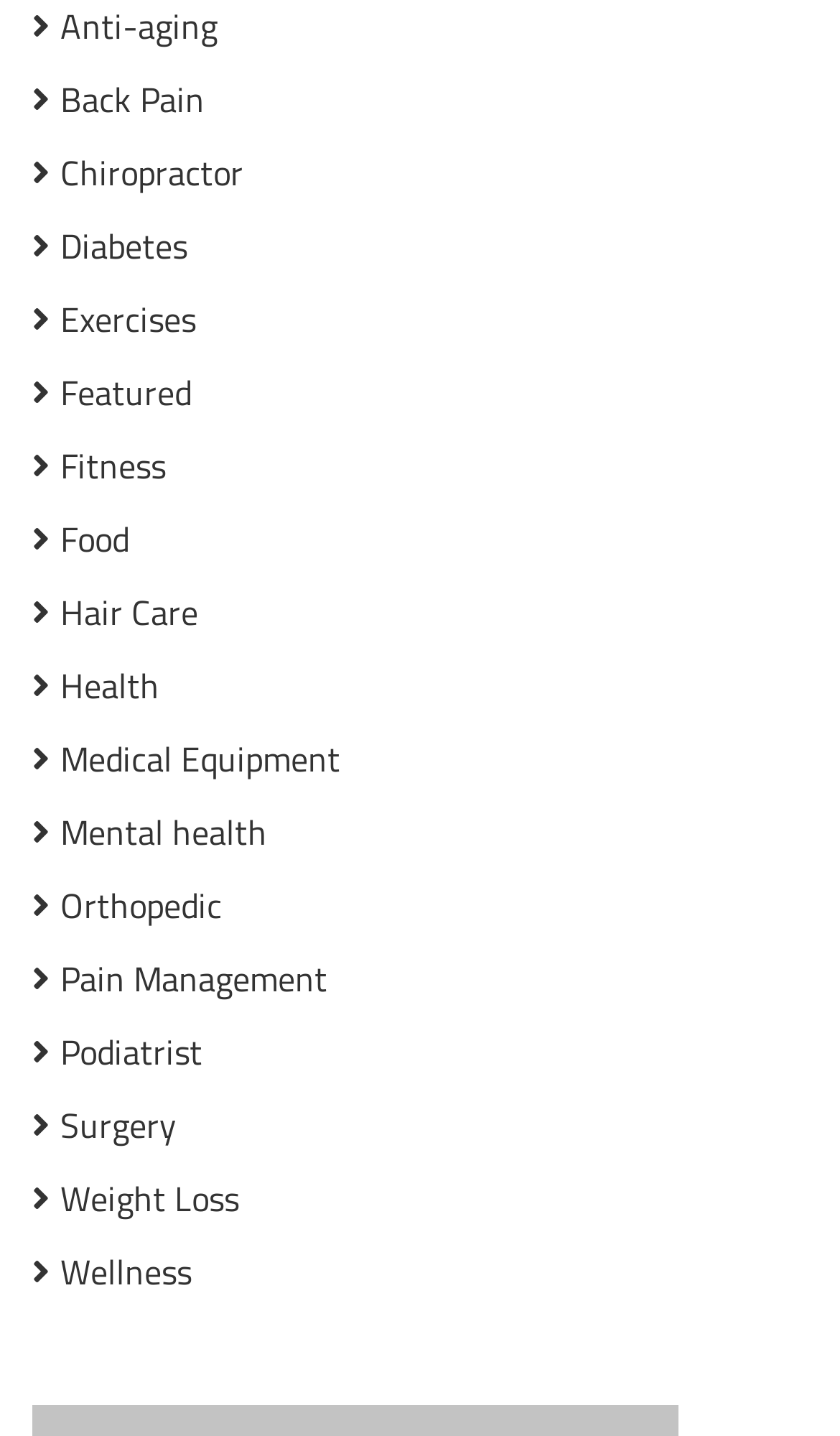Determine the bounding box coordinates for the area that should be clicked to carry out the following instruction: "Check out Wellness".

[0.038, 0.868, 0.228, 0.904]